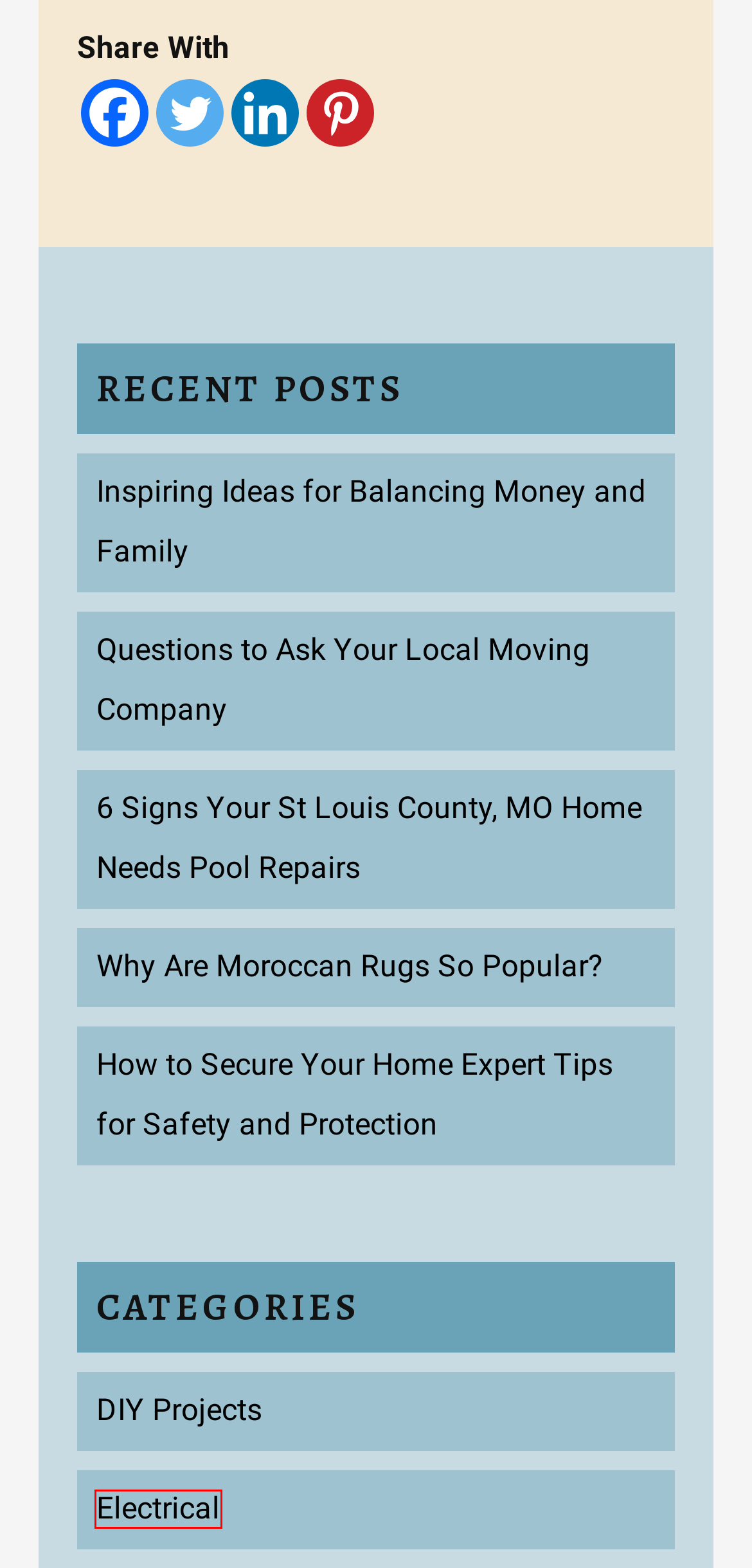Evaluate the webpage screenshot and identify the element within the red bounding box. Select the webpage description that best fits the new webpage after clicking the highlighted element. Here are the candidates:
A. Inspiring Ideas for Balancing Money and Family - Home Expressions
B. About | Home Expressions
C. Electrical Archives - Home Expressions
D. Why Are Moroccan Rugs So Popular? - Home Expressions
E. Questions to Ask Your Local Moving Company - Home Expressions
F. 6 Signs Your St Louis County, MO Home Needs Pool Repairs - Home Expressions
G. DIY Projects Archives - Home Expressions
H. Expert Tips for Home Security: Ensure Safety and Protection

C